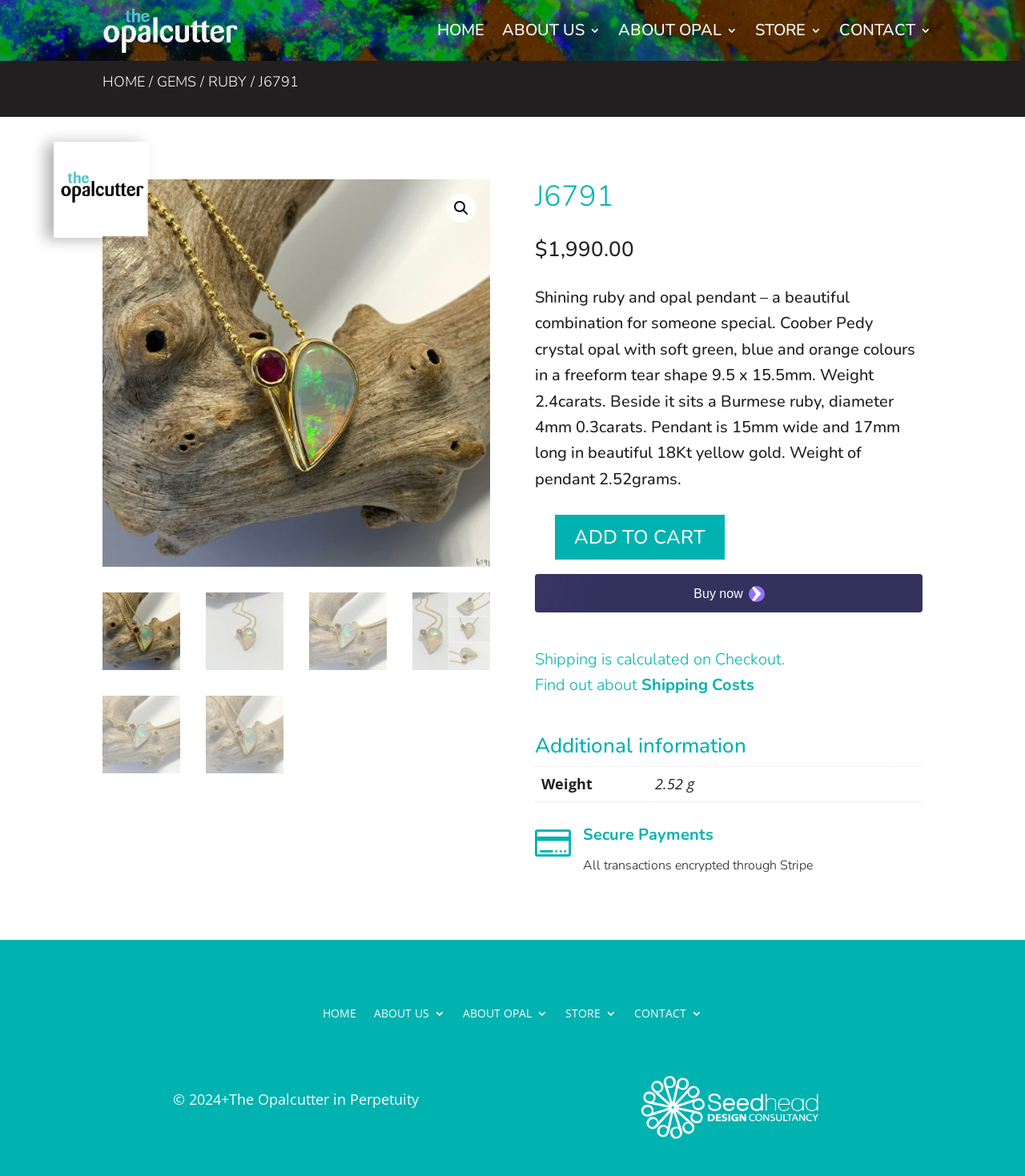Locate the bounding box coordinates of the area to click to fulfill this instruction: "Click the HOME link". The bounding box should be presented as four float numbers between 0 and 1, in the order [left, top, right, bottom].

[0.427, 0.0, 0.473, 0.052]